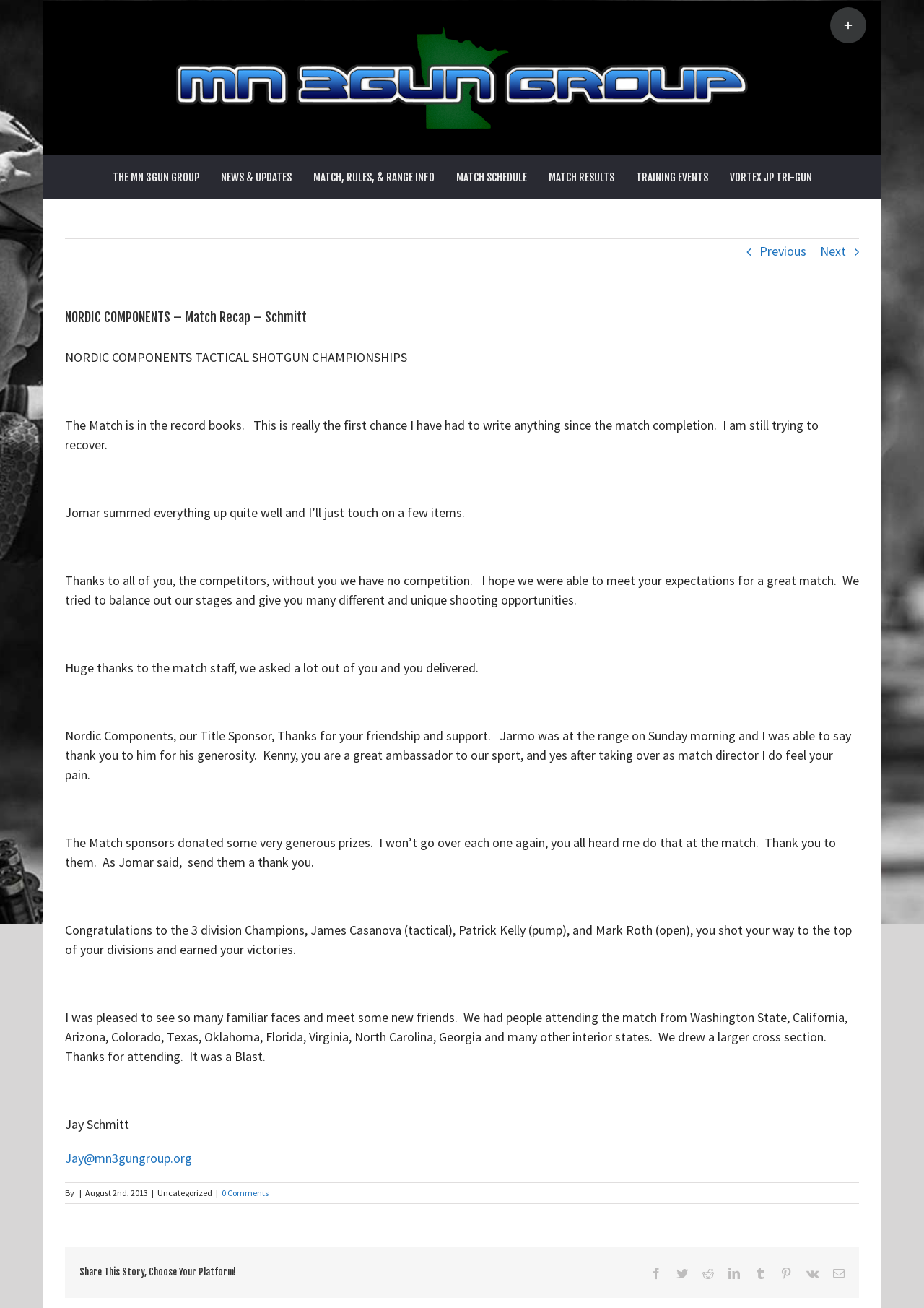Please provide the bounding box coordinates for the element that needs to be clicked to perform the following instruction: "Contact Jay Schmitt". The coordinates should be given as four float numbers between 0 and 1, i.e., [left, top, right, bottom].

[0.07, 0.879, 0.208, 0.892]